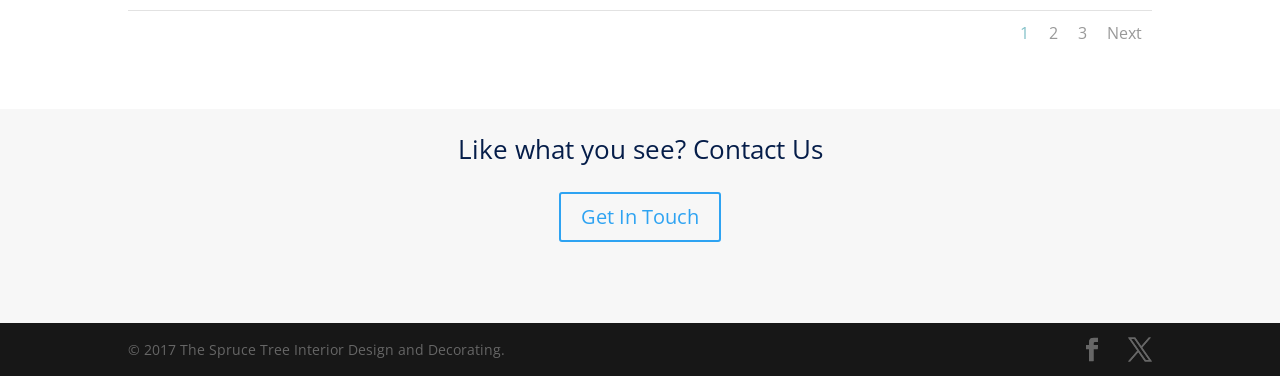How many links are there at the top?
Please answer the question with as much detail as possible using the screenshot.

I counted the link elements at the top of the page, which have bounding box coordinates [0.797, 0.059, 0.804, 0.117], [0.82, 0.059, 0.827, 0.117], [0.842, 0.059, 0.849, 0.117], and [0.865, 0.059, 0.892, 0.117]. There are 4 links in total.